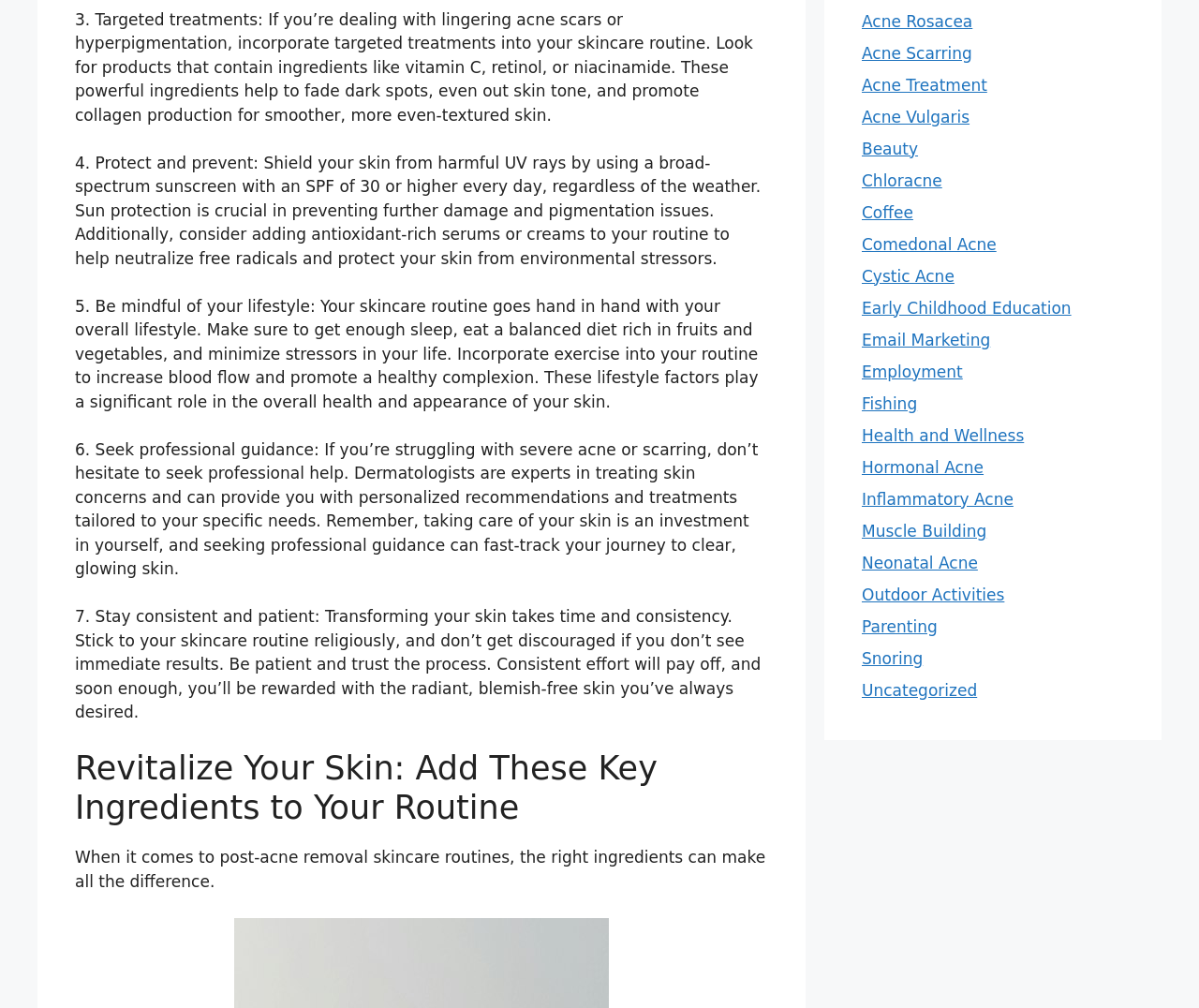Reply to the question below using a single word or brief phrase:
How many skincare tips are provided?

7